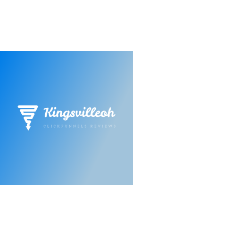What is the font style of the brand name? Look at the image and give a one-word or short phrase answer.

Elegantly scripted